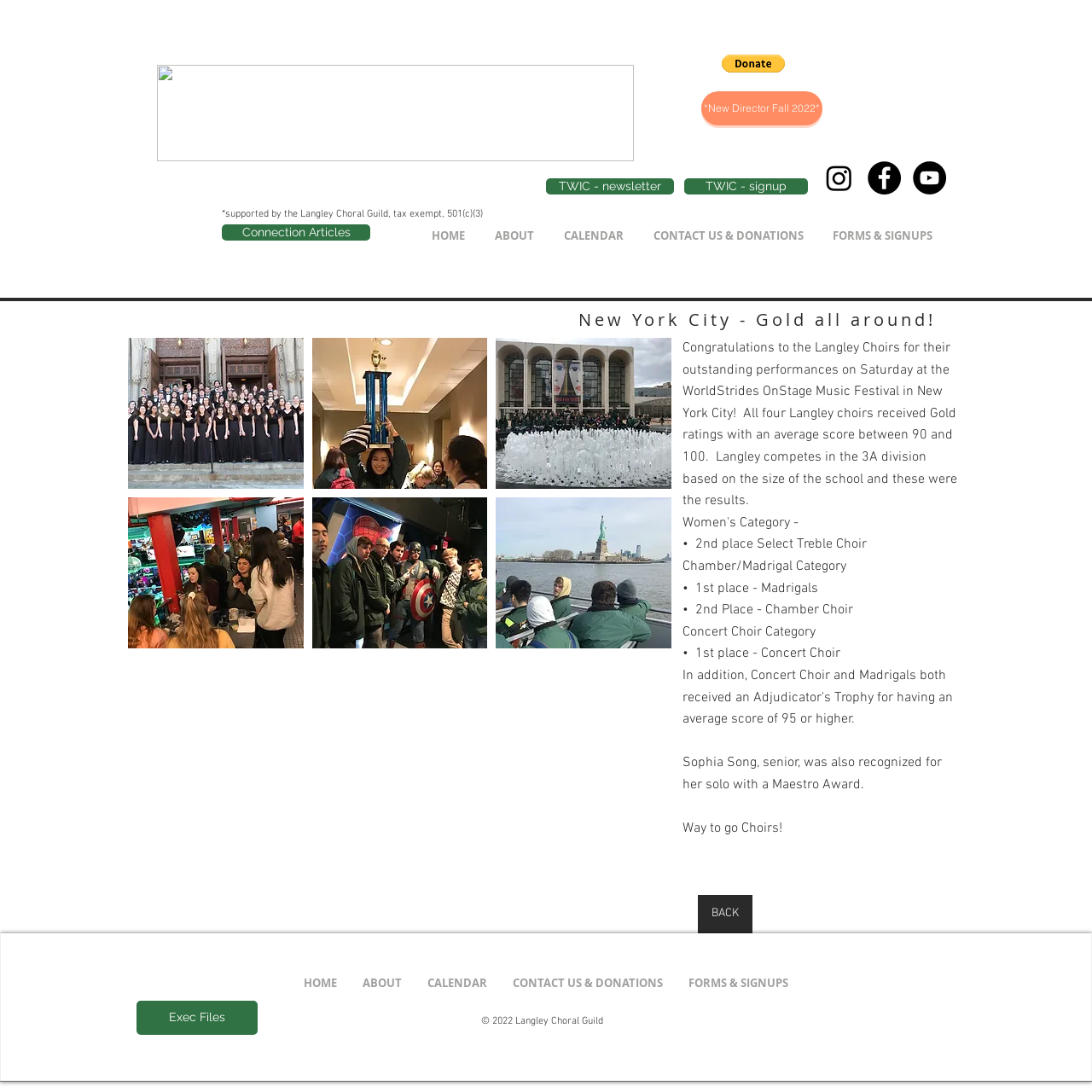What is the copyright year of the website?
Using the screenshot, give a one-word or short phrase answer.

2022